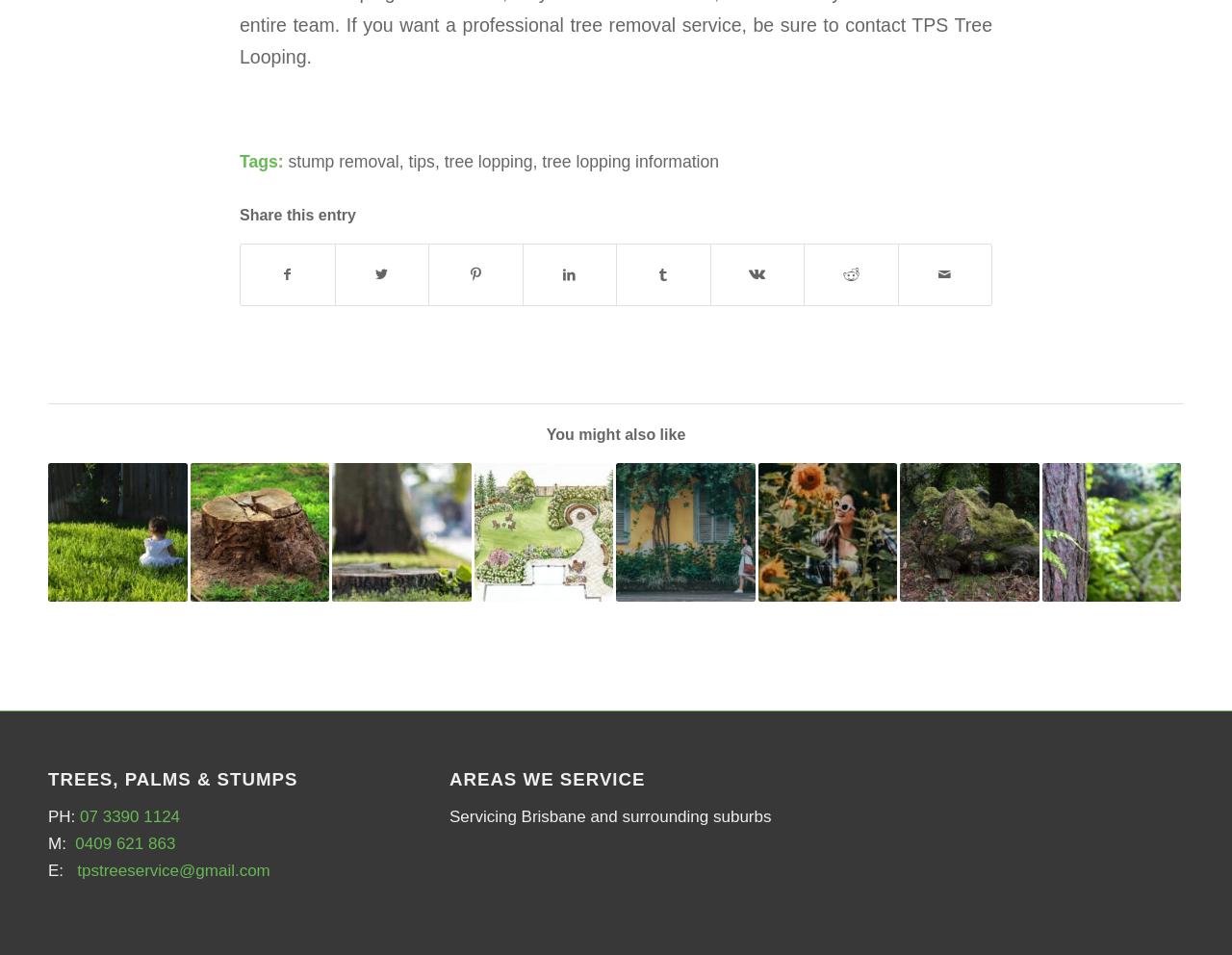Please predict the bounding box coordinates of the element's region where a click is necessary to complete the following instruction: "Call 07 3390 1124". The coordinates should be represented by four float numbers between 0 and 1, i.e., [left, top, right, bottom].

[0.065, 0.846, 0.146, 0.865]